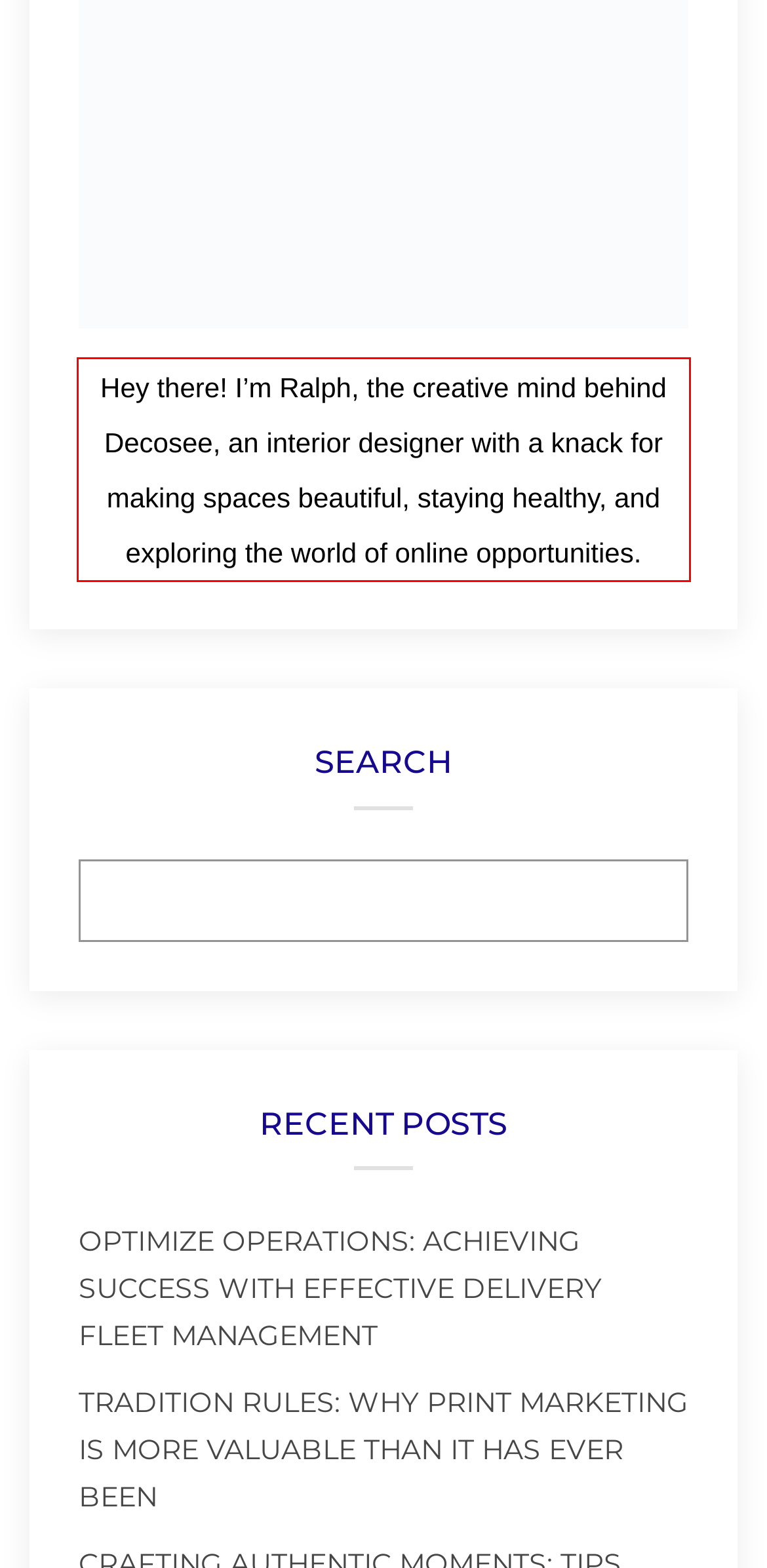Given a screenshot of a webpage containing a red rectangle bounding box, extract and provide the text content found within the red bounding box.

Hey there! I’m Ralph, the creative mind behind Decosee, an interior designer with a knack for making spaces beautiful, staying healthy, and exploring the world of online opportunities.